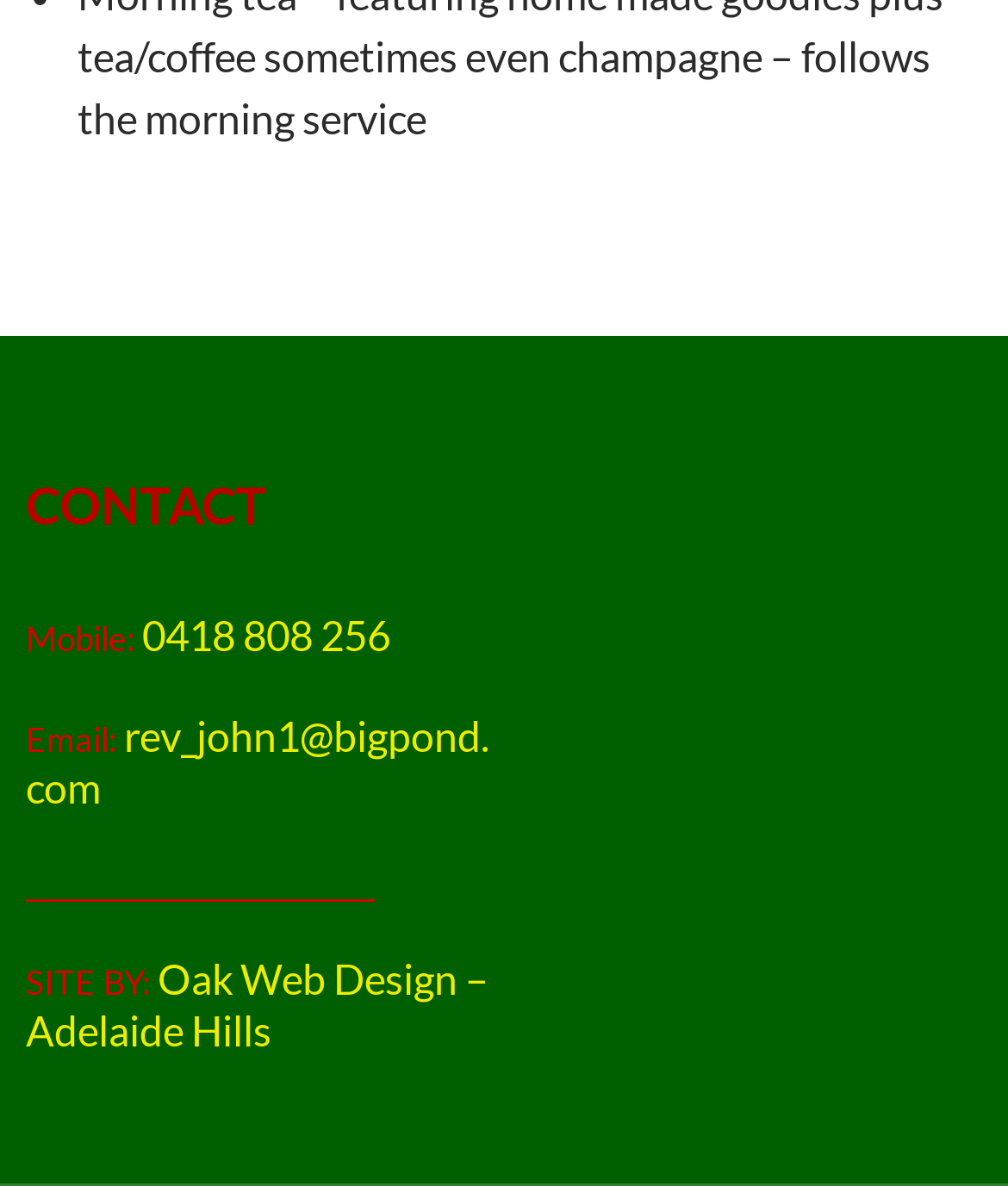Utilize the details in the image to thoroughly answer the following question: Who designed the website?

At the bottom of the webpage, I found a section that credits the website designer. The text 'SITE BY:' is followed by a link to 'Oak Web Design – Adelaide Hills', indicating that Oak Web Design is the designer of the website.